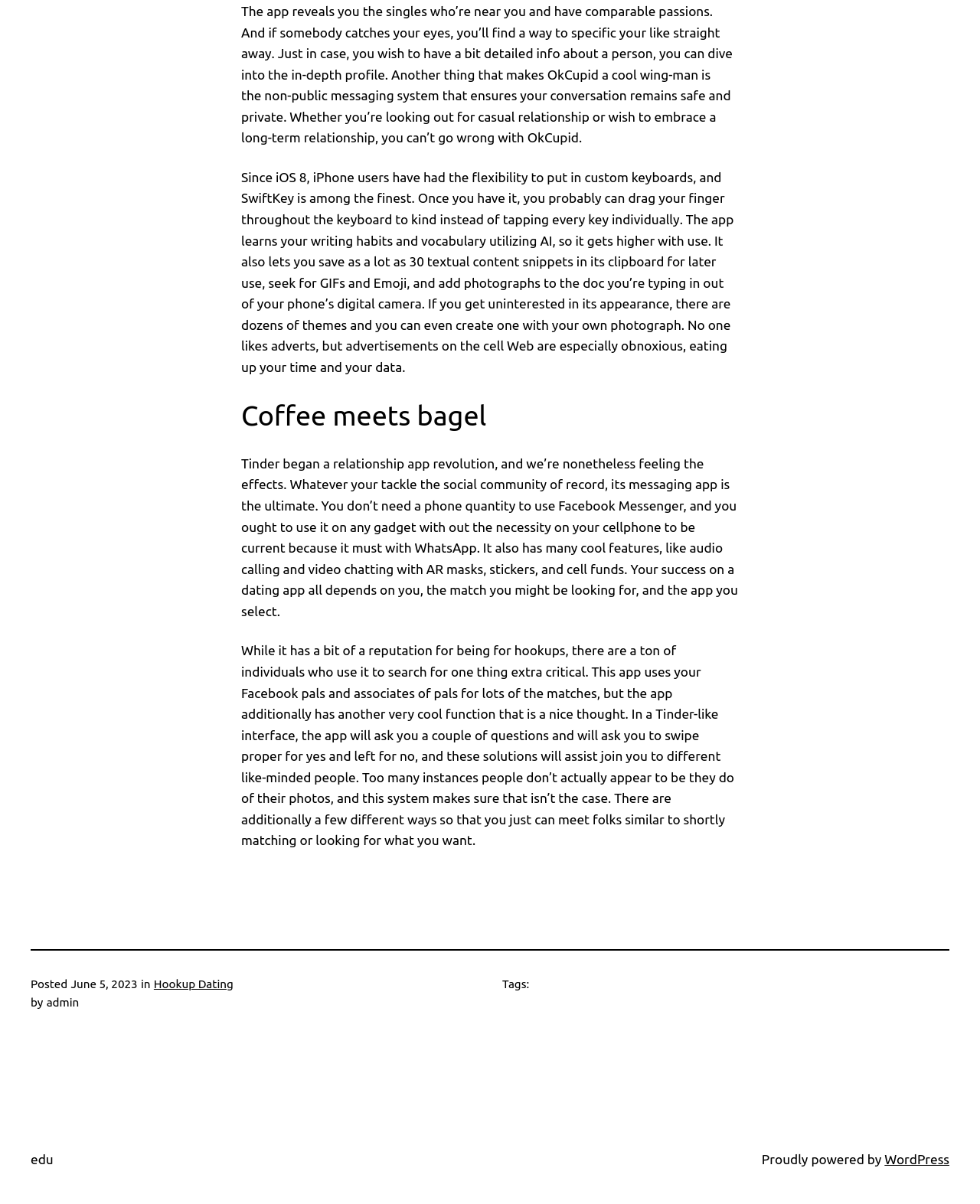Locate the bounding box coordinates for the element described below: "WordPress". The coordinates must be four float values between 0 and 1, formatted as [left, top, right, bottom].

[0.903, 0.957, 0.969, 0.969]